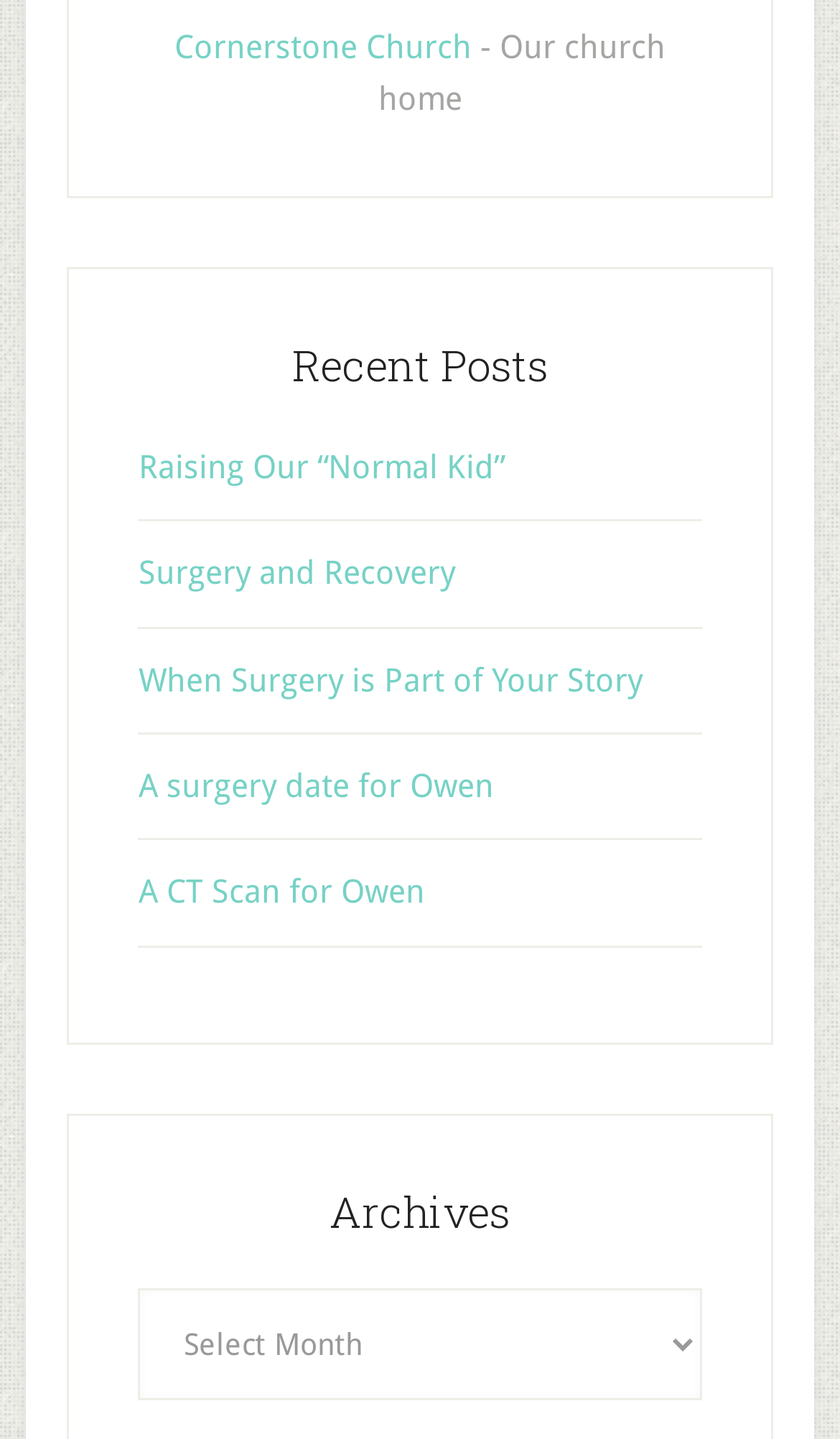Bounding box coordinates are specified in the format (top-left x, top-left y, bottom-right x, bottom-right y). All values are floating point numbers bounded between 0 and 1. Please provide the bounding box coordinate of the region this sentence describes: Cornerstone Church

[0.208, 0.02, 0.562, 0.047]